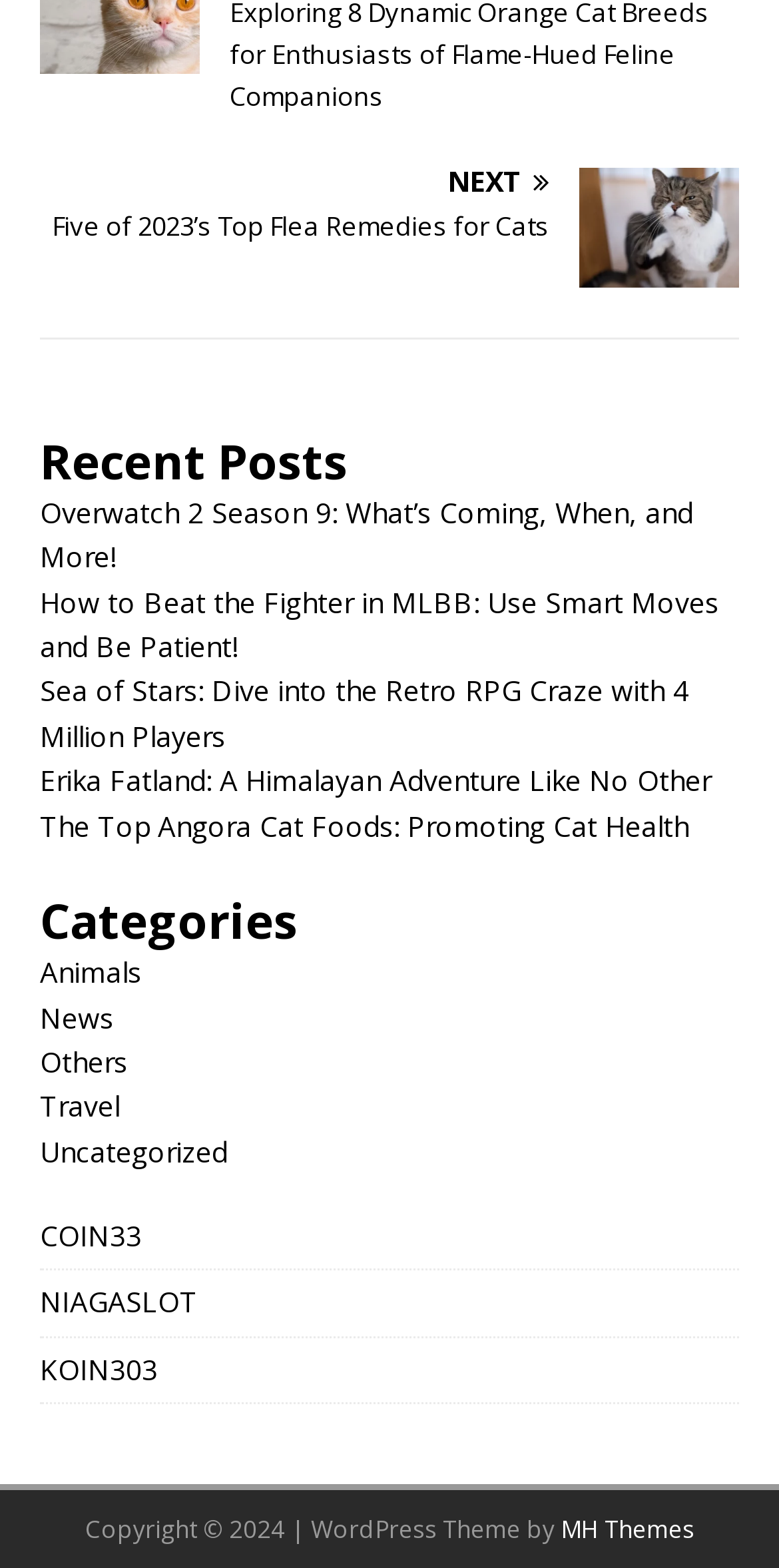Answer the question briefly using a single word or phrase: 
How many recent posts are listed on the webpage?

5